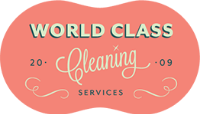What is the color of the 'WORLD CLASS' text?
Use the image to give a comprehensive and detailed response to the question.

The bold, green letters of 'WORLD CLASS' stand out against the coral background, drawing attention to the brand name.